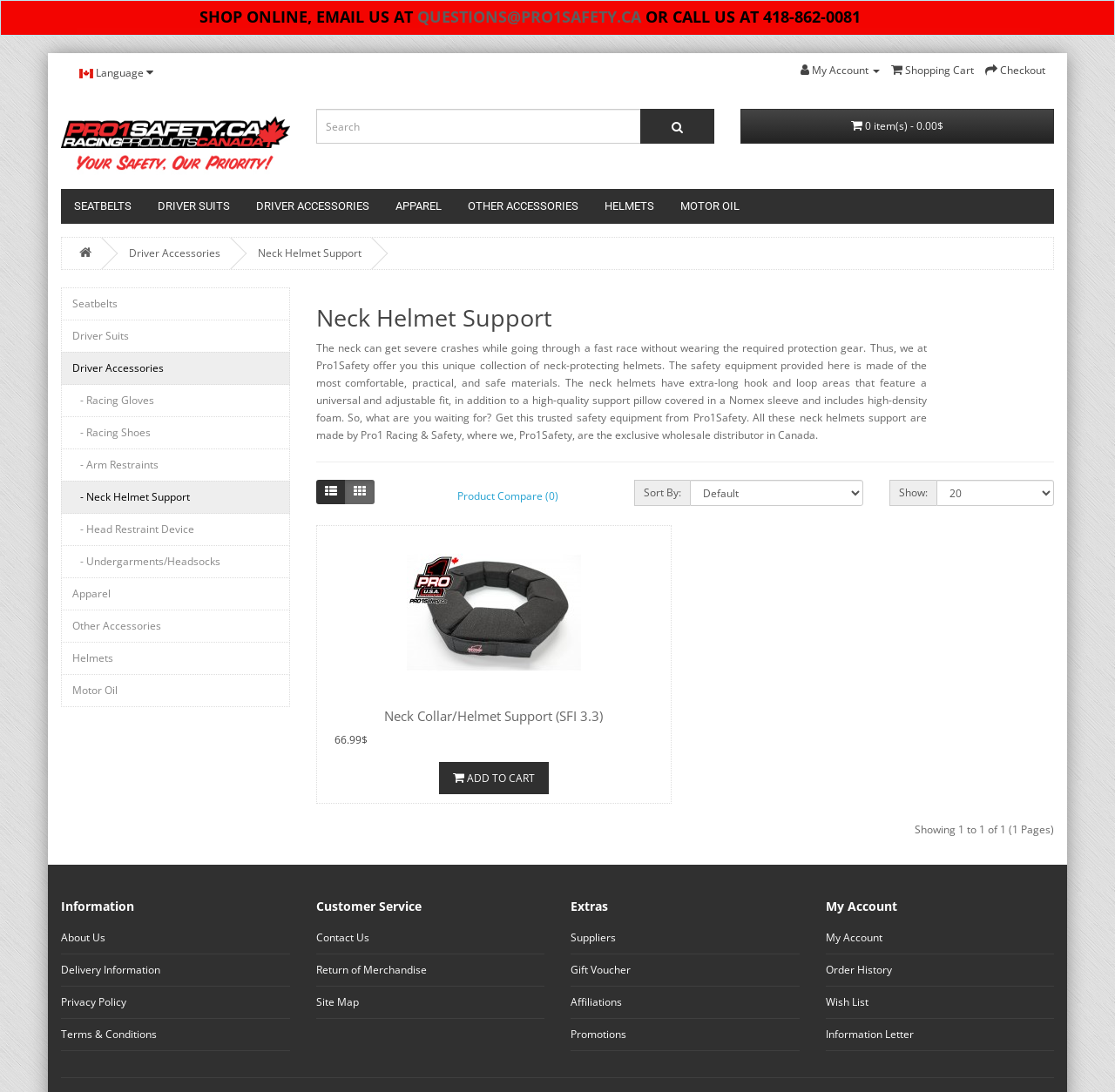Determine the bounding box coordinates in the format (top-left x, top-left y, bottom-right x, bottom-right y). Ensure all values are floating point numbers between 0 and 1. Identify the bounding box of the UI element described by: Seatbelts

[0.055, 0.173, 0.13, 0.205]